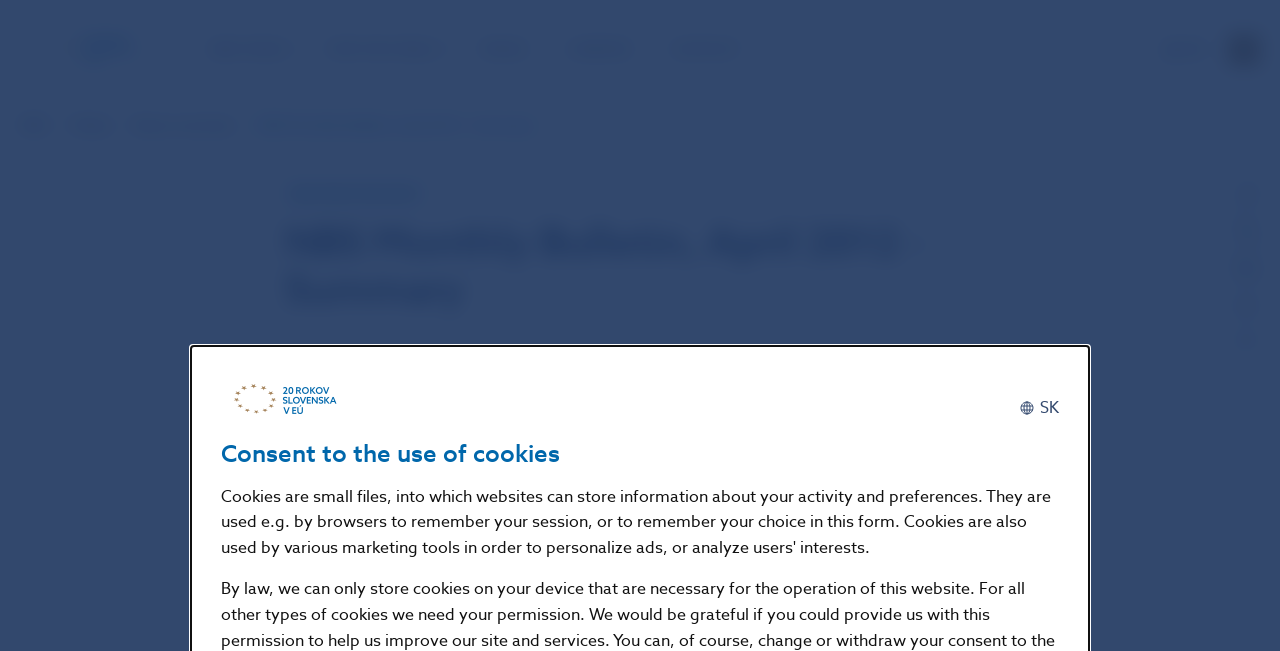Determine the bounding box coordinates of the area to click in order to meet this instruction: "Search for something".

[0.959, 0.051, 0.984, 0.101]